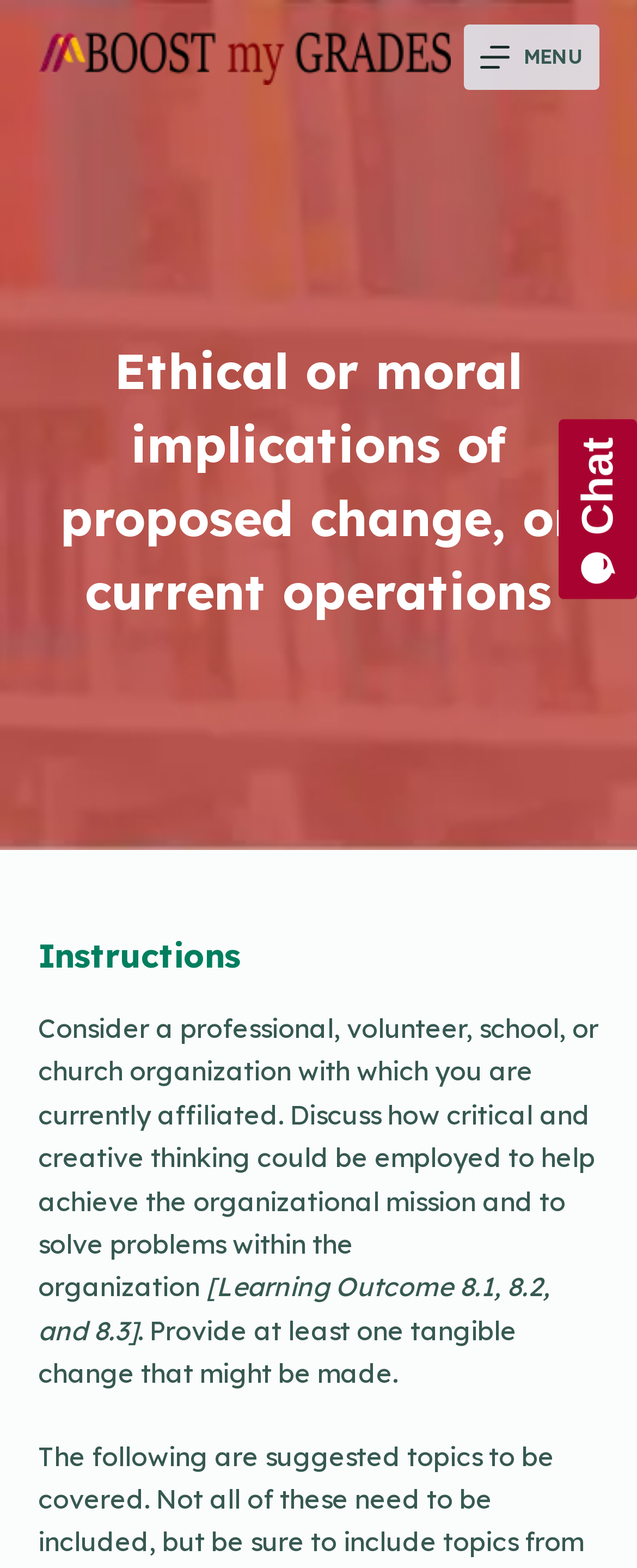Respond with a single word or phrase to the following question: What is the purpose of the button in the top right corner?

Menu